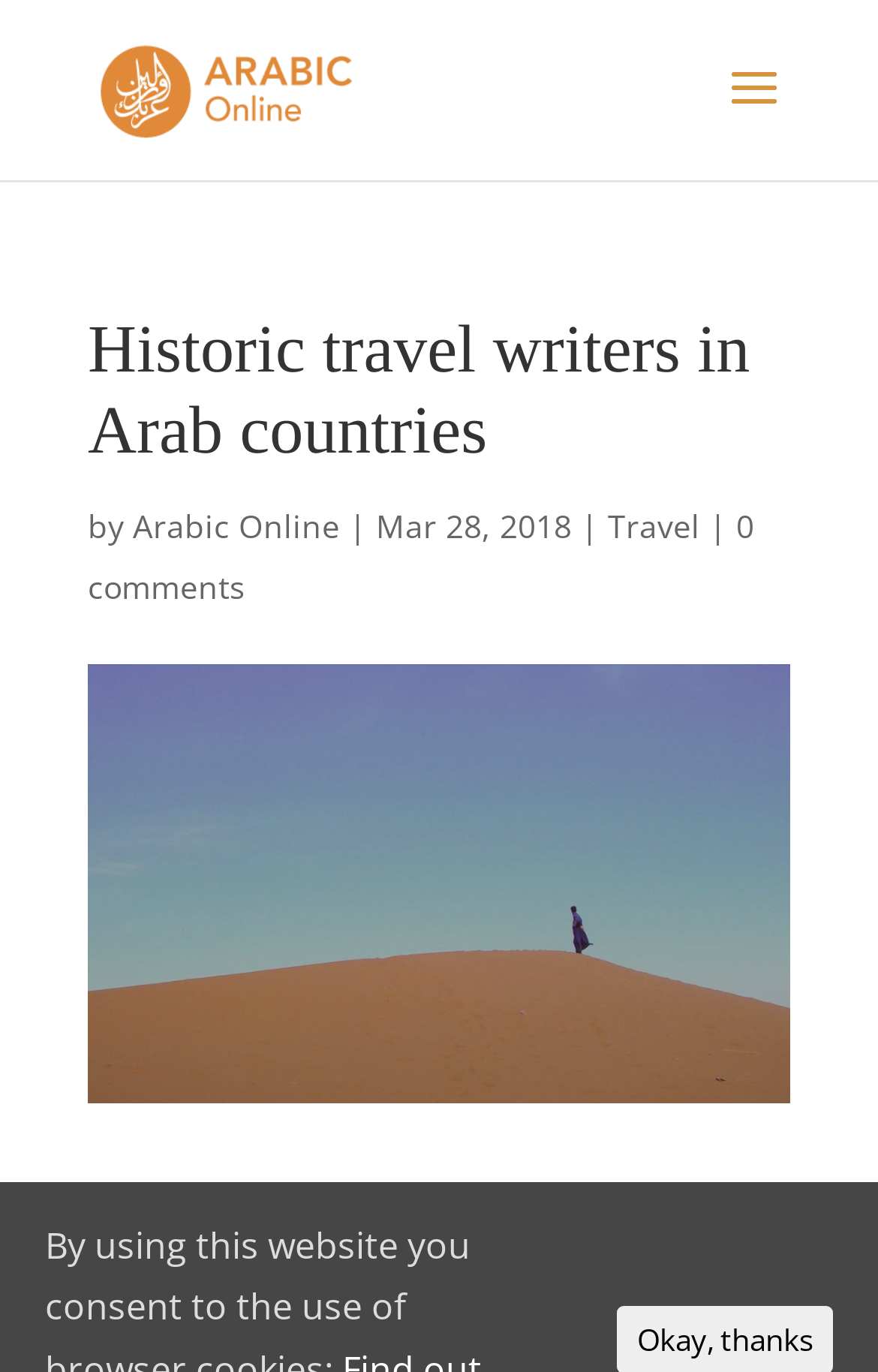Identify and extract the main heading of the webpage.

Historic travel writers in Arab countries